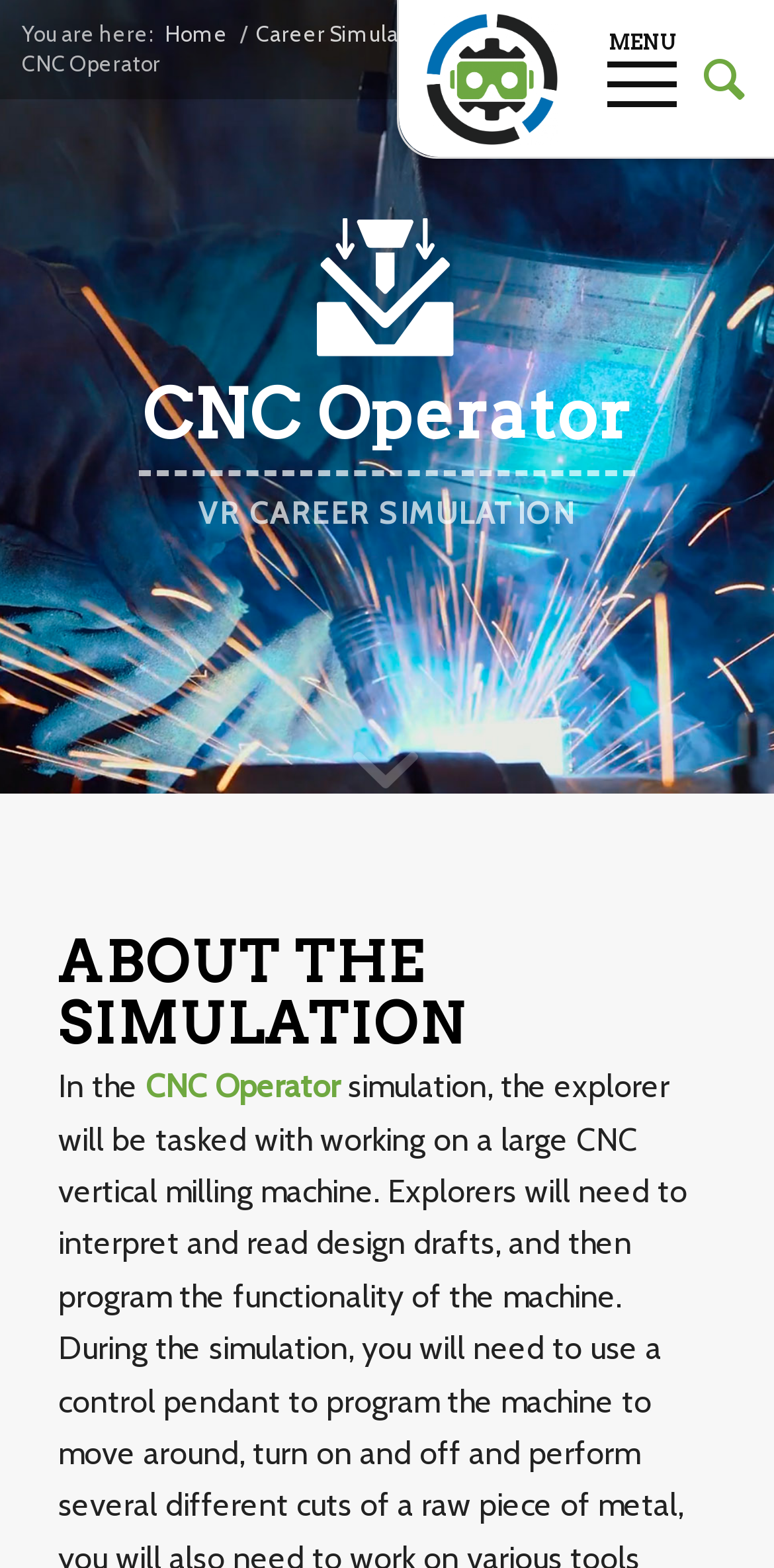What is the title of the section below the career simulation name?
Using the visual information, answer the question in a single word or phrase.

ABOUT THE SIMULATION